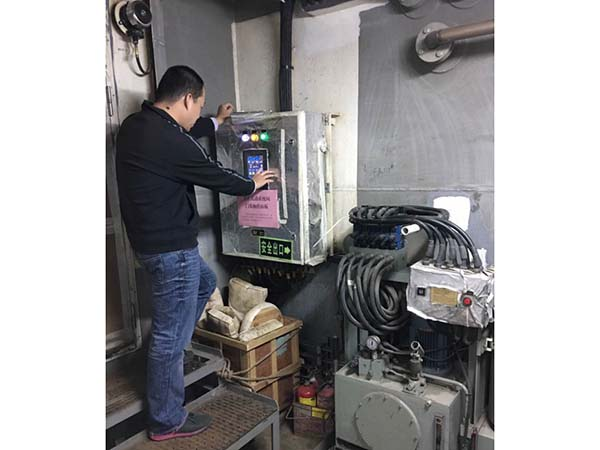What is the purpose of the anti-roll tank system?
Can you offer a detailed and complete answer to this question?

The anti-roll tank system is designed to ensure stability and safety at sea, which is reflected in the advanced technology and intricate design involved in managing the anti-roll capabilities of maritime vessels.